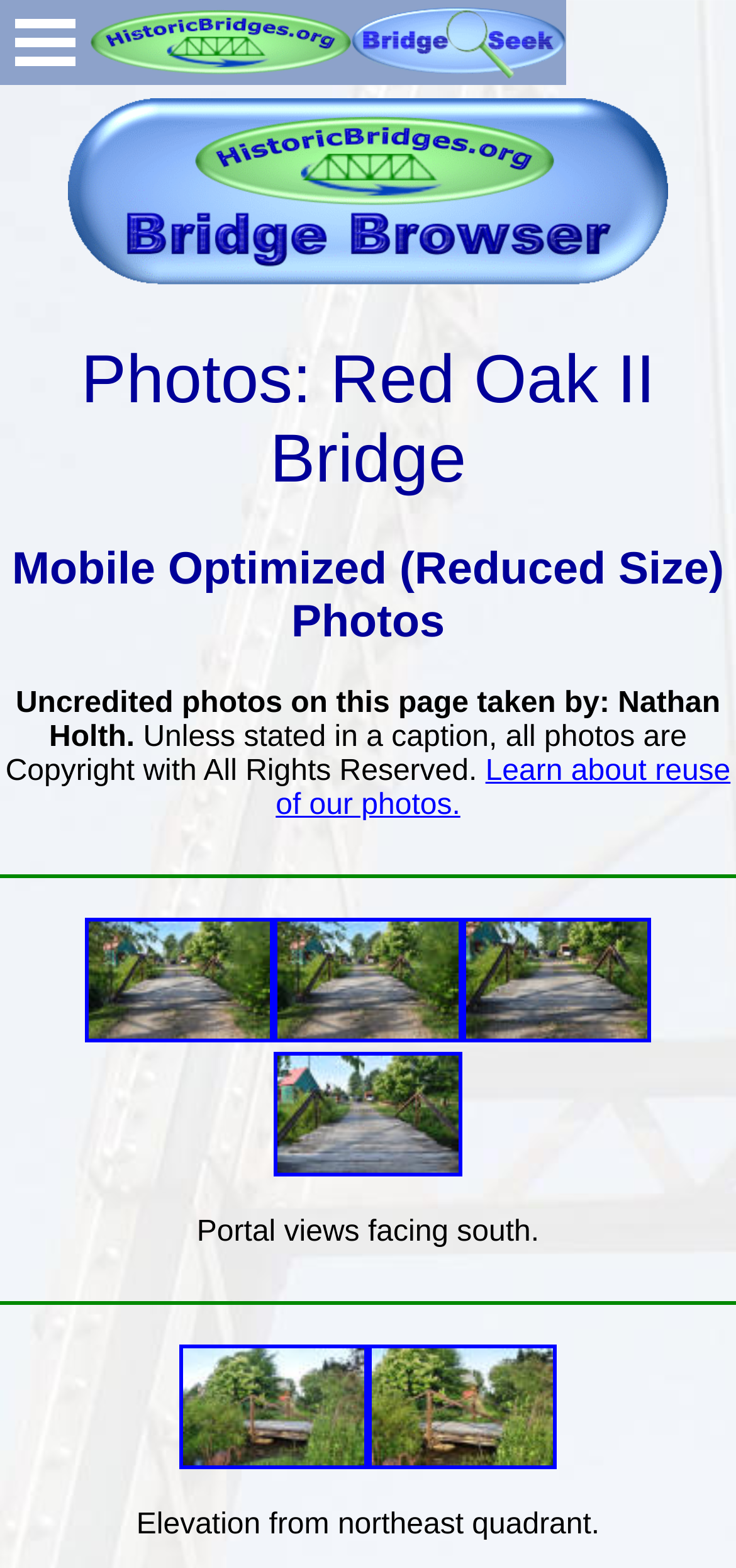Determine the bounding box coordinates of the clickable region to execute the instruction: "Go to the home page". The coordinates should be four float numbers between 0 and 1, denoted as [left, top, right, bottom].

[0.0, 0.072, 0.769, 0.132]